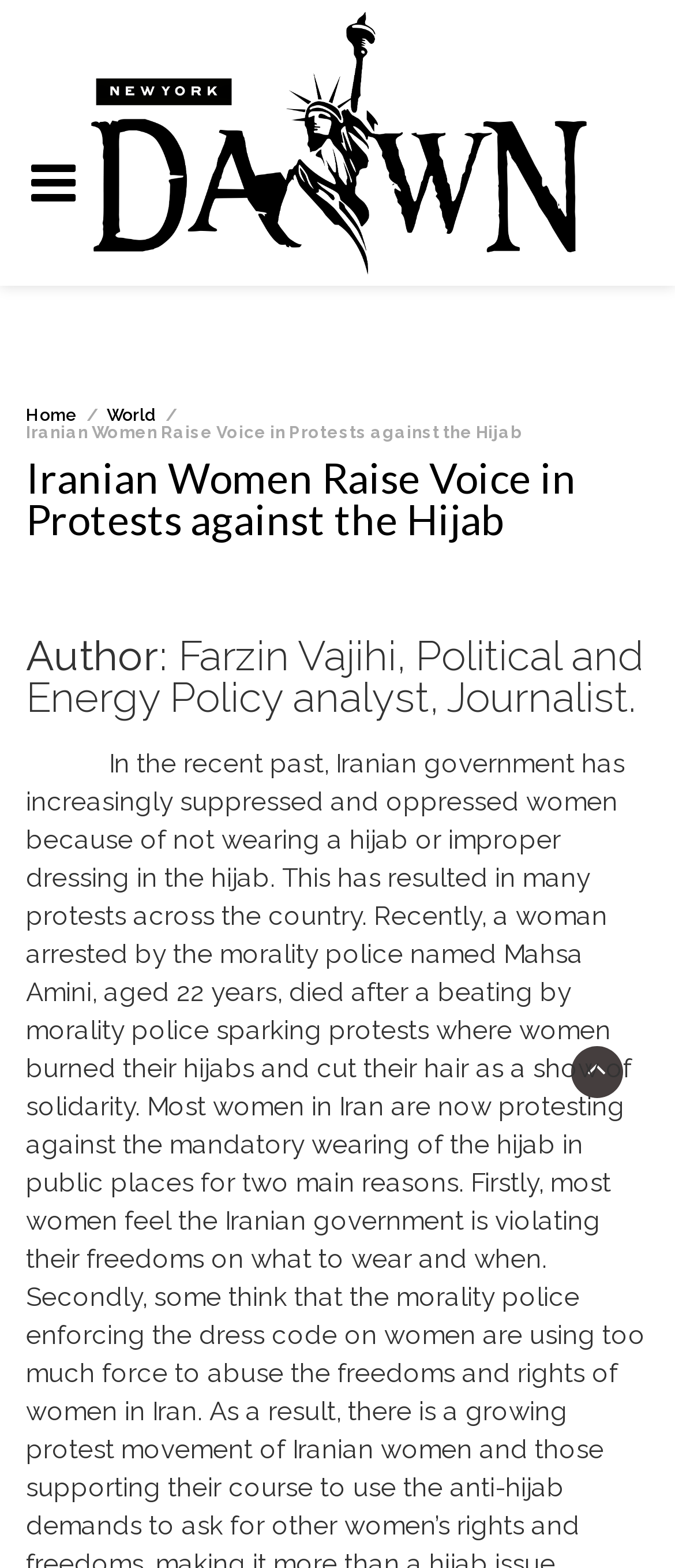Extract the main headline from the webpage and generate its text.

Iranian Women Raise Voice in Protests against the Hijab